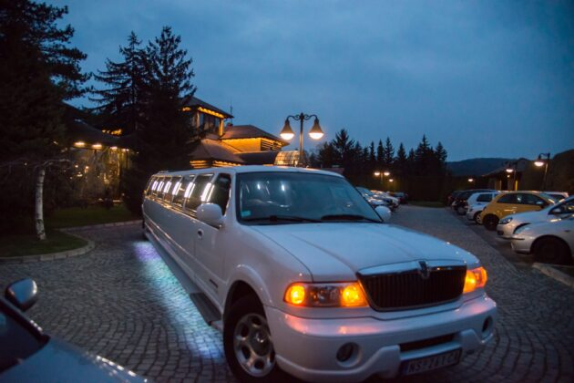Give a detailed account of what is happening in the image.

A sleek, white limousine stands parked in a beautifully illuminated area during dusk, showcasing its elongated body and luxurious design. The vehicle's interior is softly lit, highlighting its opulent features, while the headlights cast a warm glow on the cobblestone pathway. Surrounding the limousine are lush trees and ambient lighting from nearby structures, creating a sophisticated atmosphere. This type of vehicle is ideal for special occasions, such as weddings or formal events, where comfort and elegance are paramount. The backdrop hints at a venue ready to host celebrations, making this limousine a perfect choice for transporting guests in style and luxury.